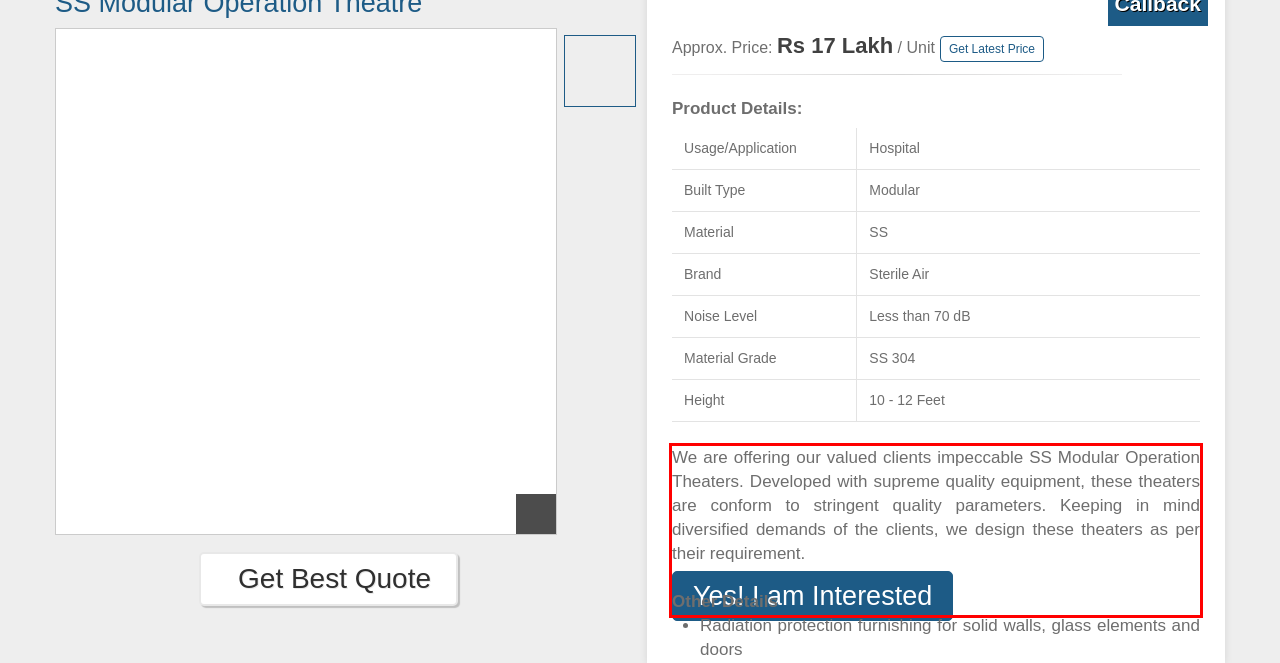Given a screenshot of a webpage containing a red rectangle bounding box, extract and provide the text content found within the red bounding box.

We are offering our valued clients impeccable SS Modular Operation Theaters. Developed with supreme quality equipment, these theaters are conform to stringent quality parameters. Keeping in mind diversified demands of the clients, we design these theaters as per their requirement. Other Details